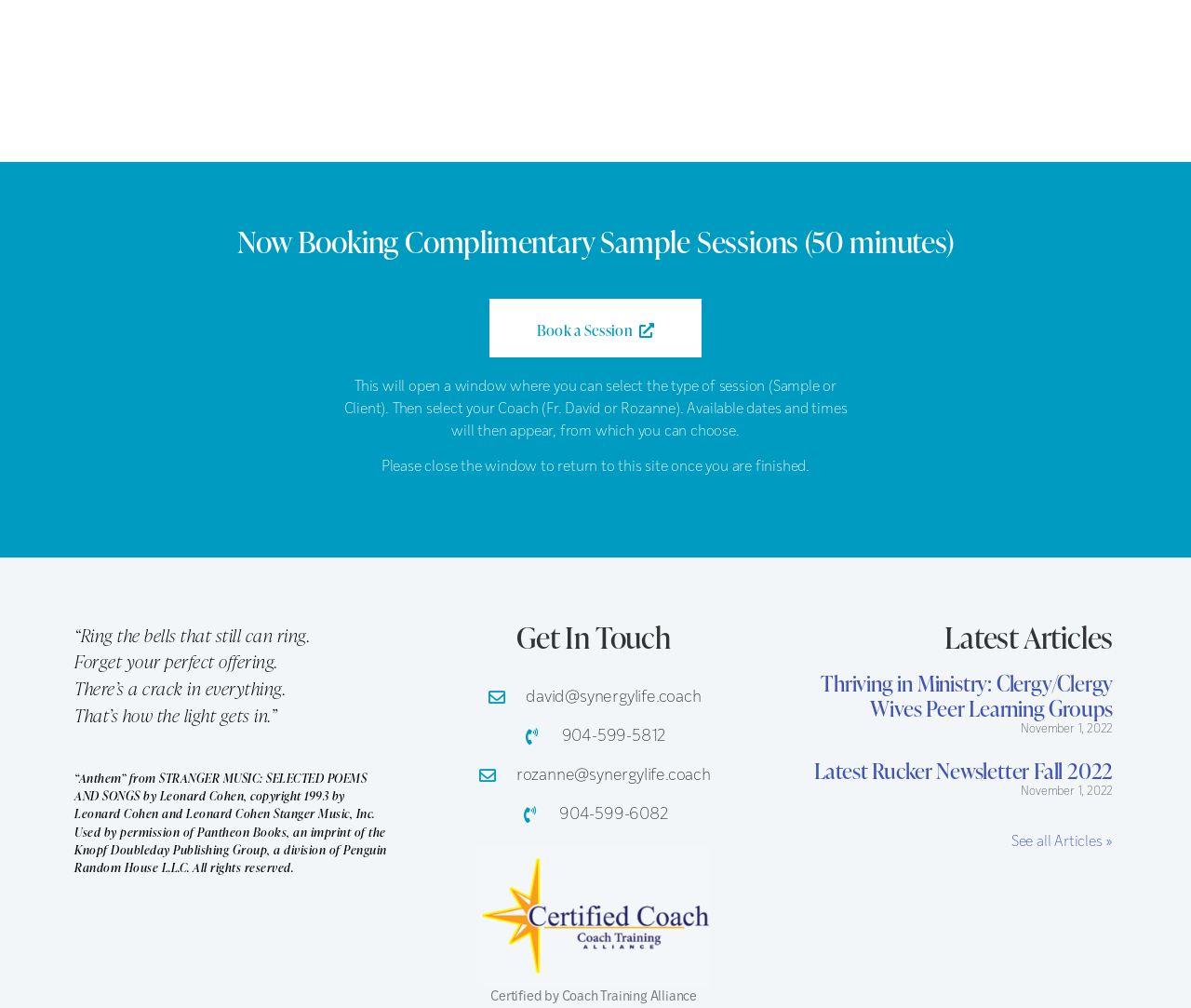Provide the bounding box coordinates for the UI element that is described by this text: "New SoundsHighlight". The coordinates should be in the form of four float numbers between 0 and 1: [left, top, right, bottom].

None